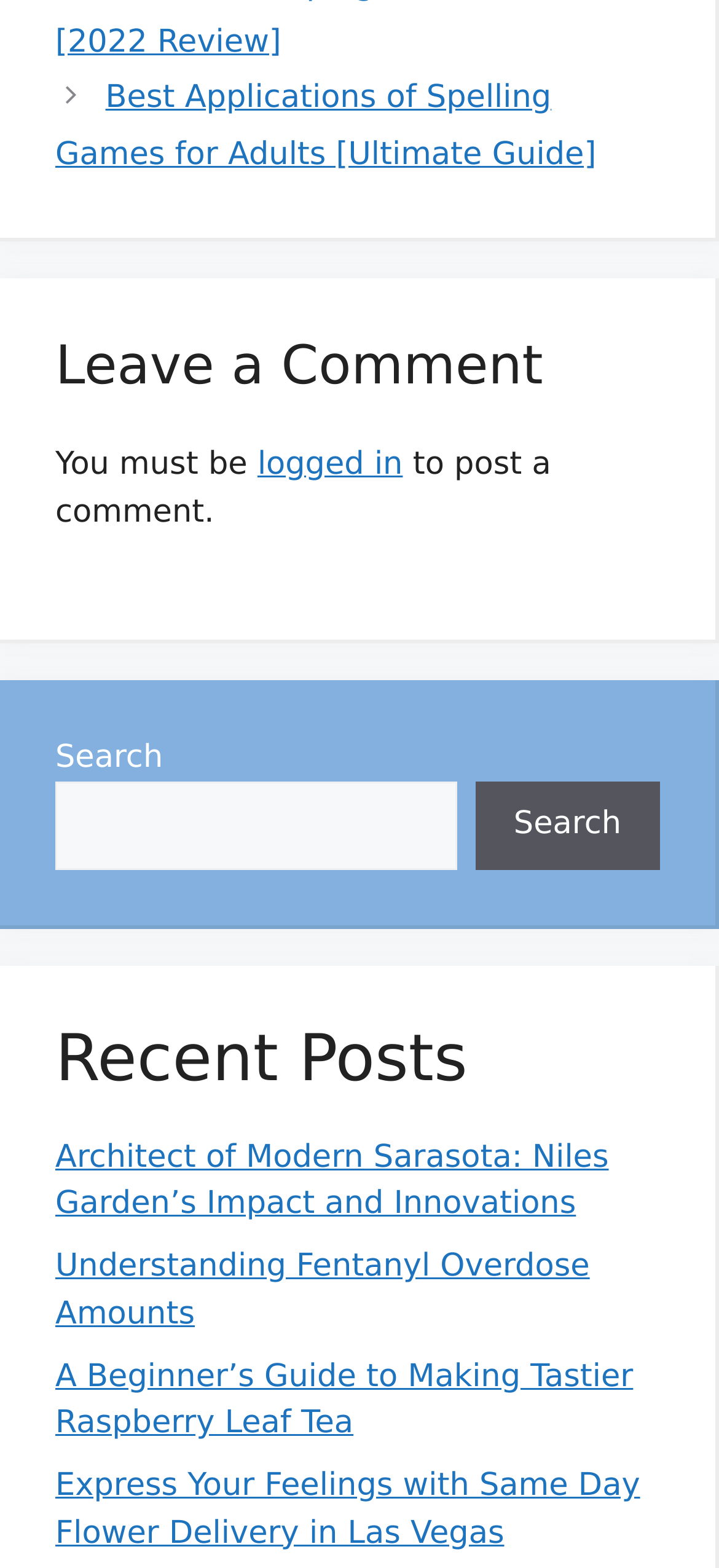Locate the bounding box coordinates for the element described below: "parent_node: Search name="s"". The coordinates must be four float values between 0 and 1, formatted as [left, top, right, bottom].

[0.077, 0.499, 0.635, 0.554]